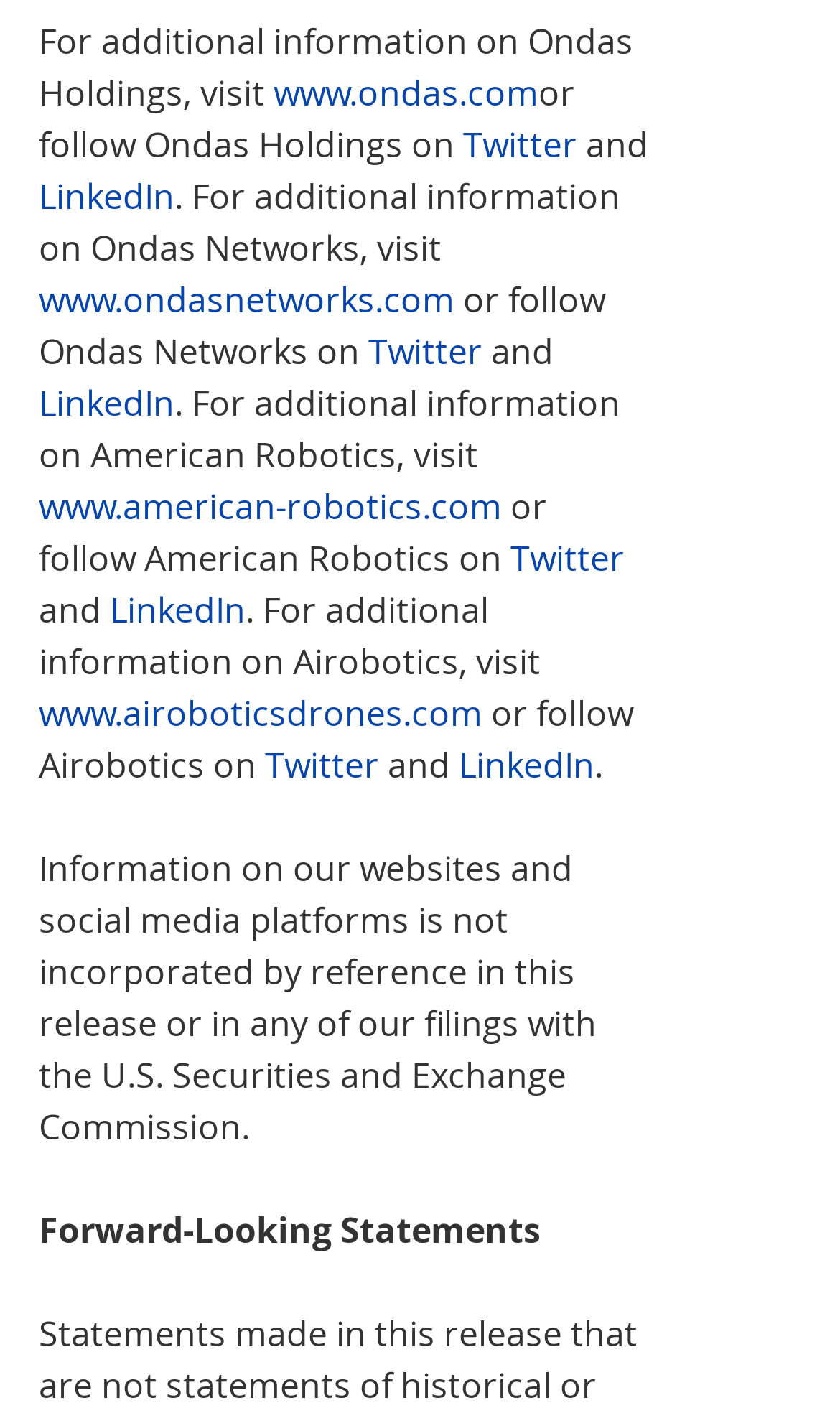Provide the bounding box coordinates of the area you need to click to execute the following instruction: "visit Ondas Holdings website".

[0.326, 0.049, 0.641, 0.083]